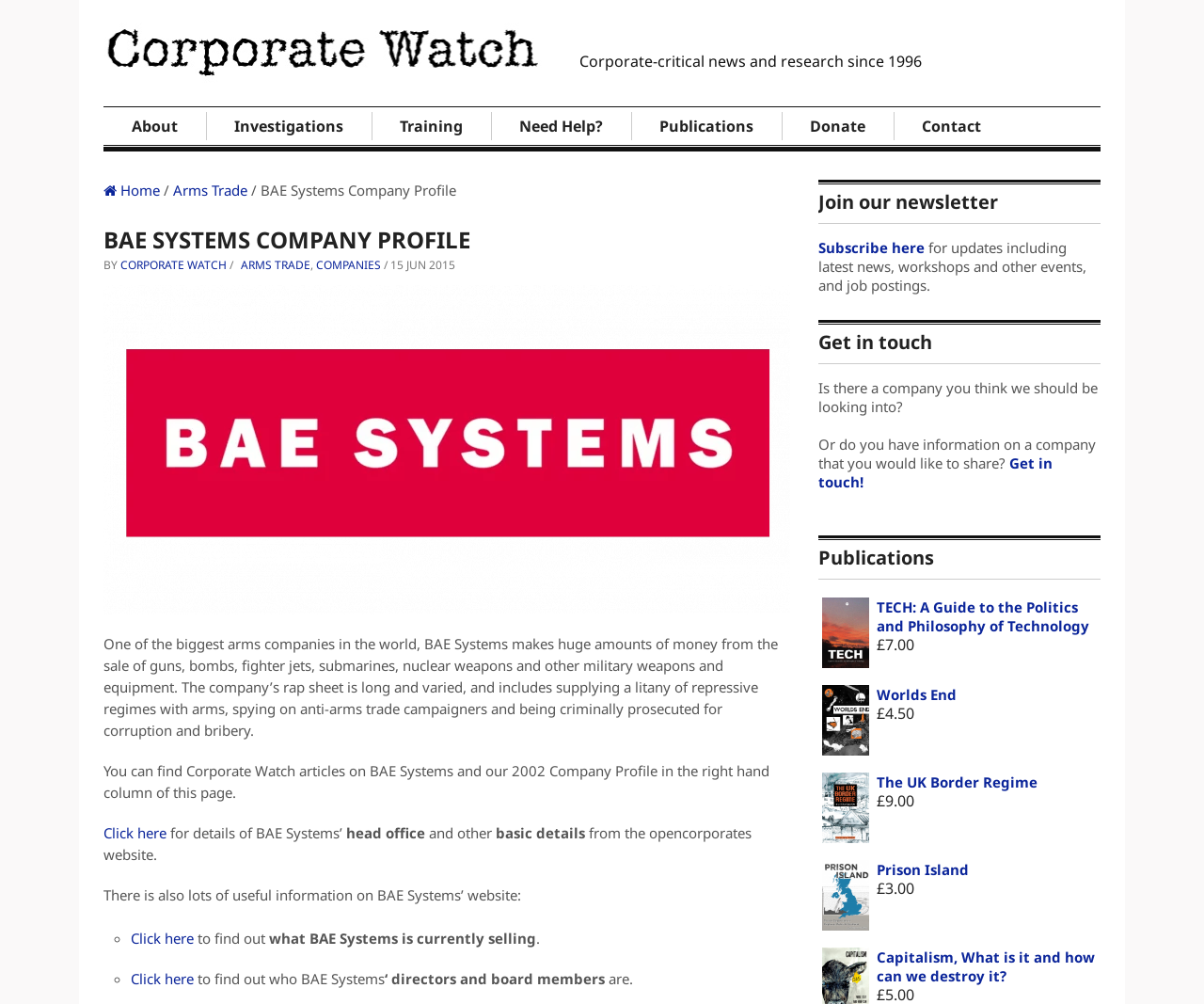What type of publications are listed on the webpage?
Offer a detailed and full explanation in response to the question.

The webpage lists several publications, including 'TECH: A Guide to the Politics and Philosophy of Technology', 'Worlds End', 'The UK Border Regime', 'Prison Island', and 'Capitalism, What is it and how can we destroy it?', which are all book titles.